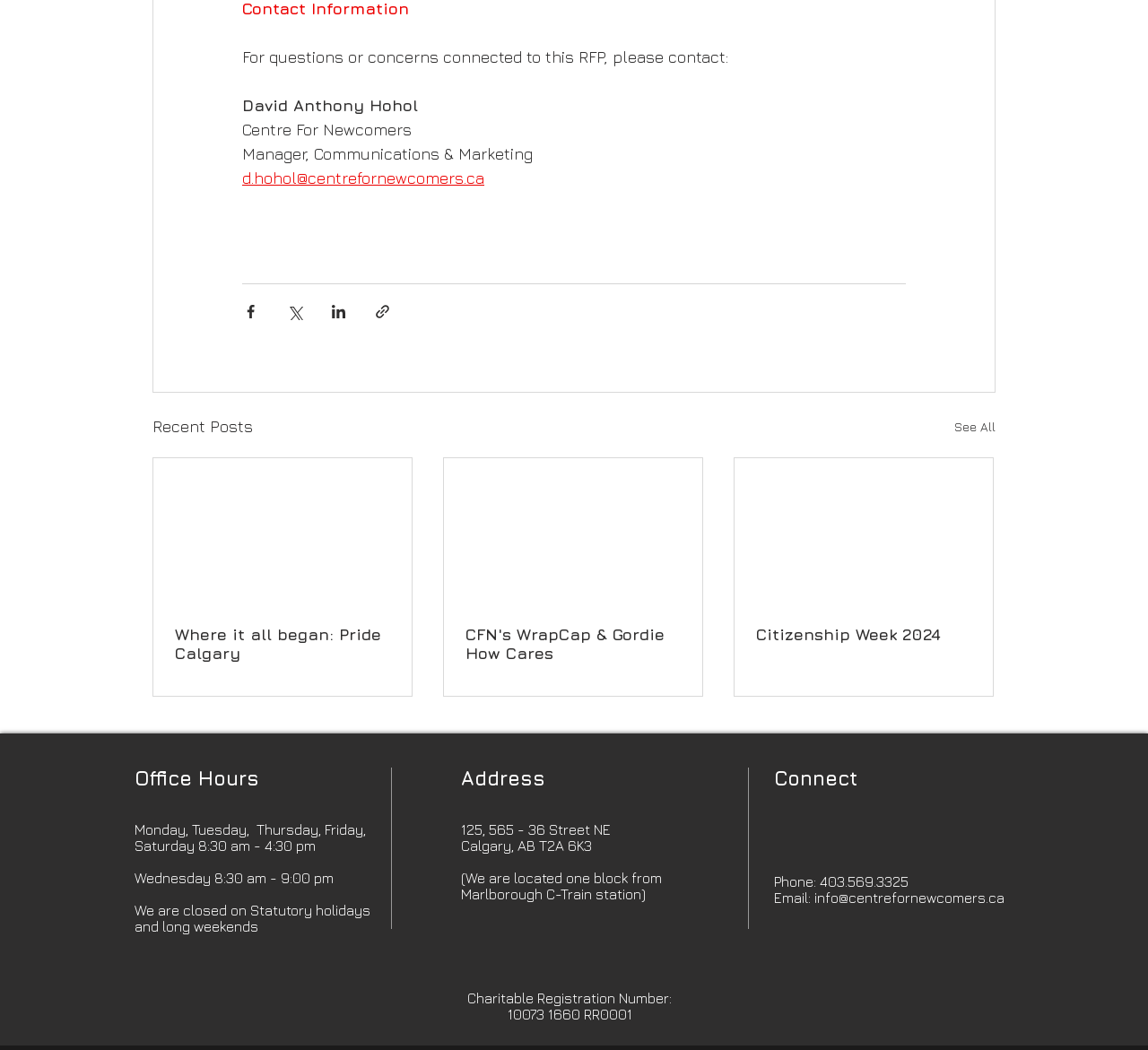Determine the bounding box coordinates of the clickable region to follow the instruction: "Listen to 5 hours of relaxing forest rain showers".

None